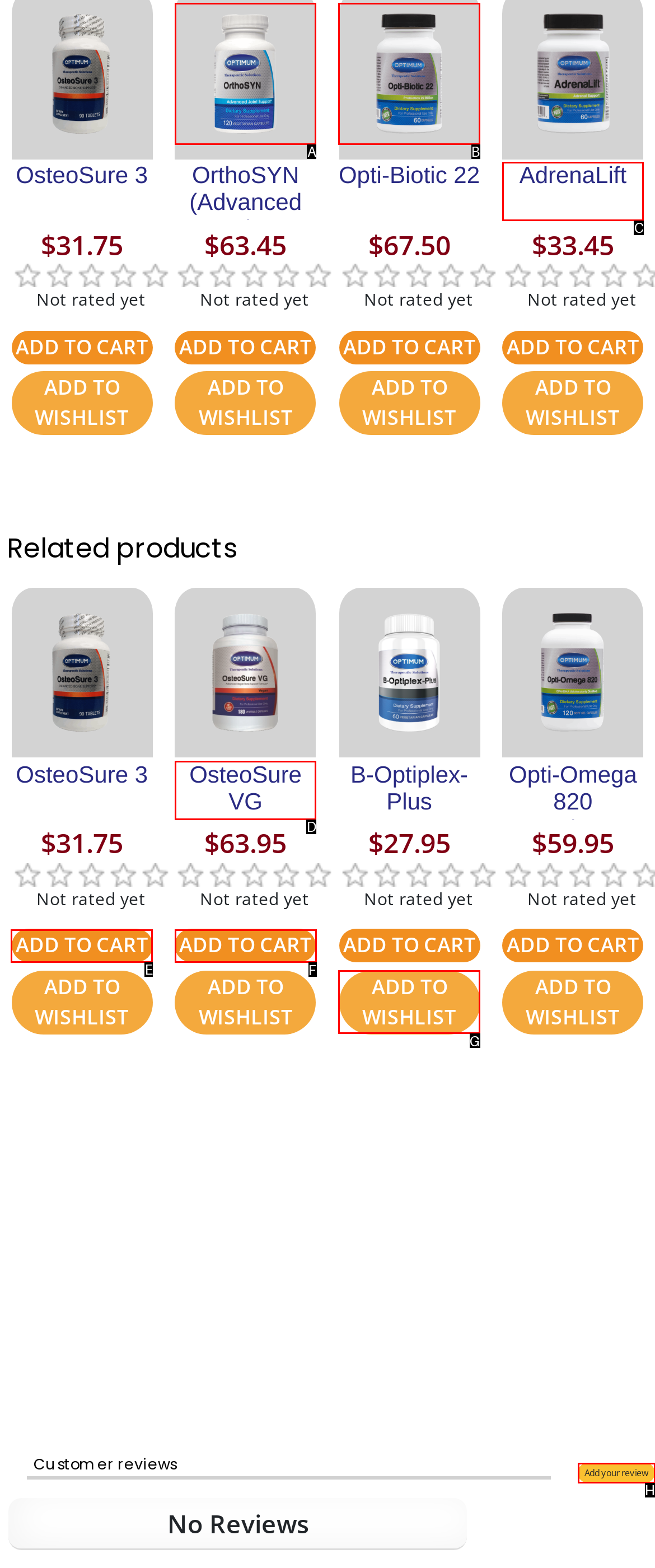Which option should be clicked to execute the following task: Add OsteoSure VG Supplement to cart? Respond with the letter of the selected option.

F